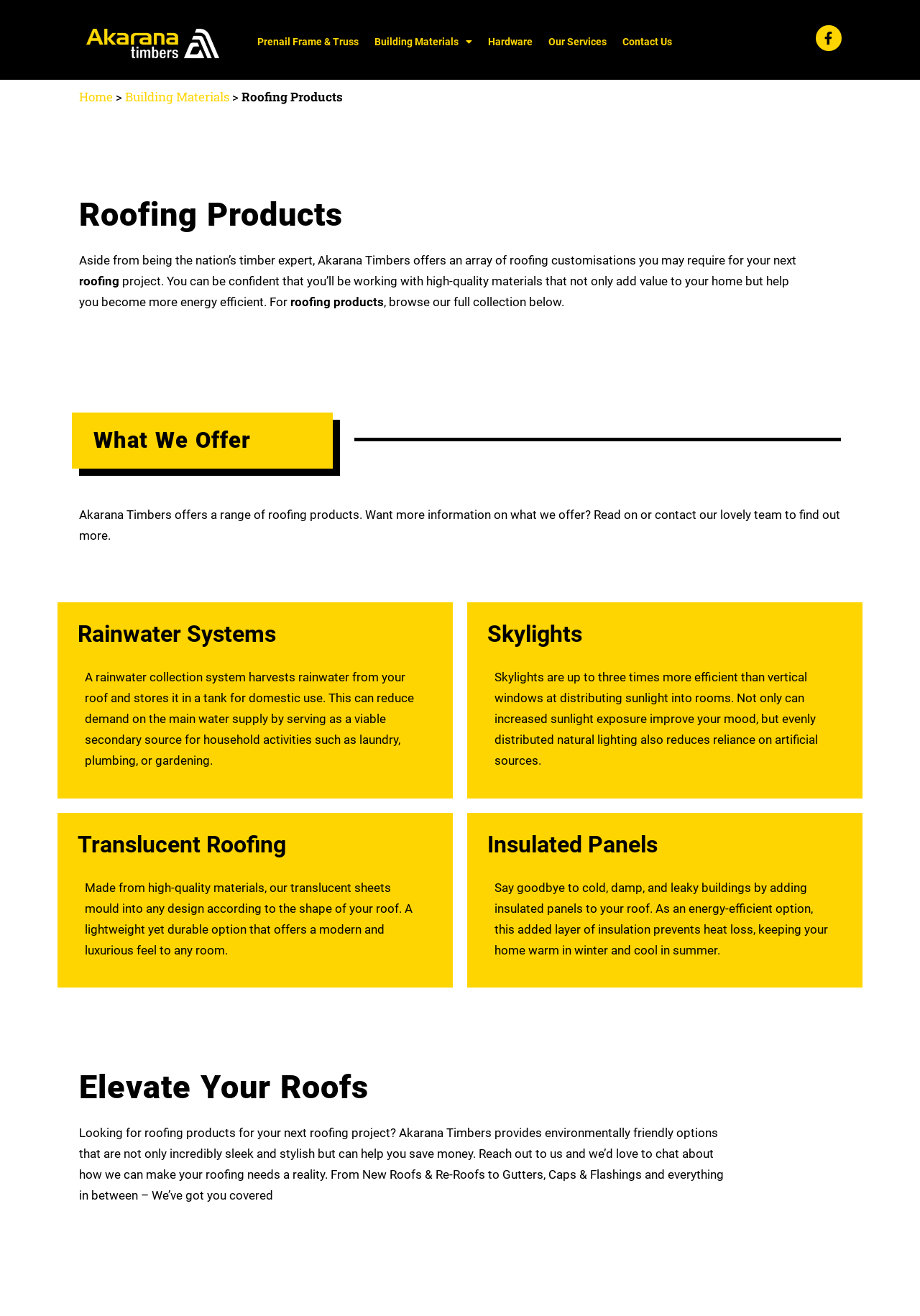Determine the bounding box coordinates of the clickable element to complete this instruction: "download text". Provide the coordinates in the format of four float numbers between 0 and 1, [left, top, right, bottom].

None